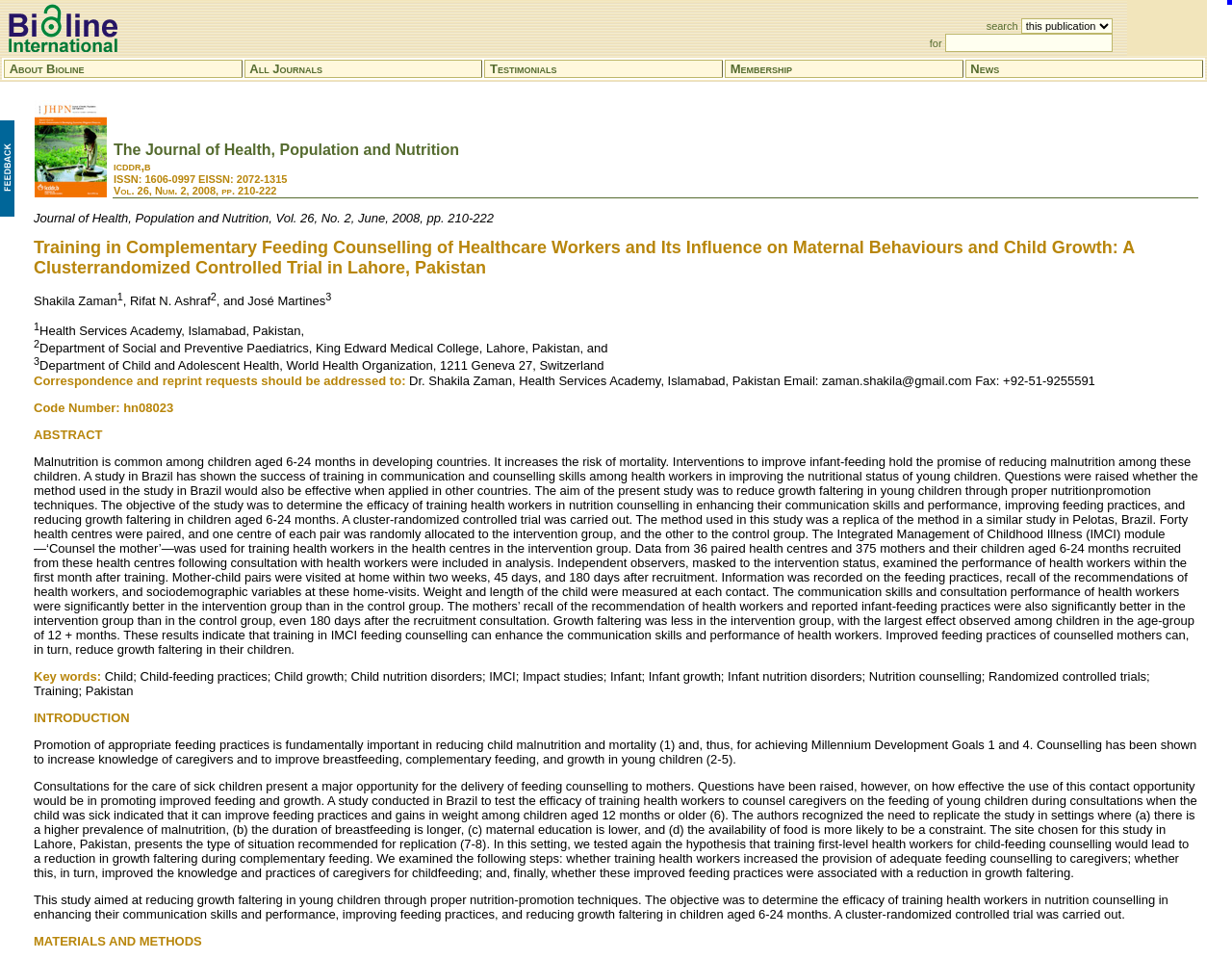Please specify the bounding box coordinates of the clickable region necessary for completing the following instruction: "view Journal of Health, Population and Nutrition". The coordinates must consist of four float numbers between 0 and 1, i.e., [left, top, right, bottom].

[0.092, 0.192, 0.225, 0.204]